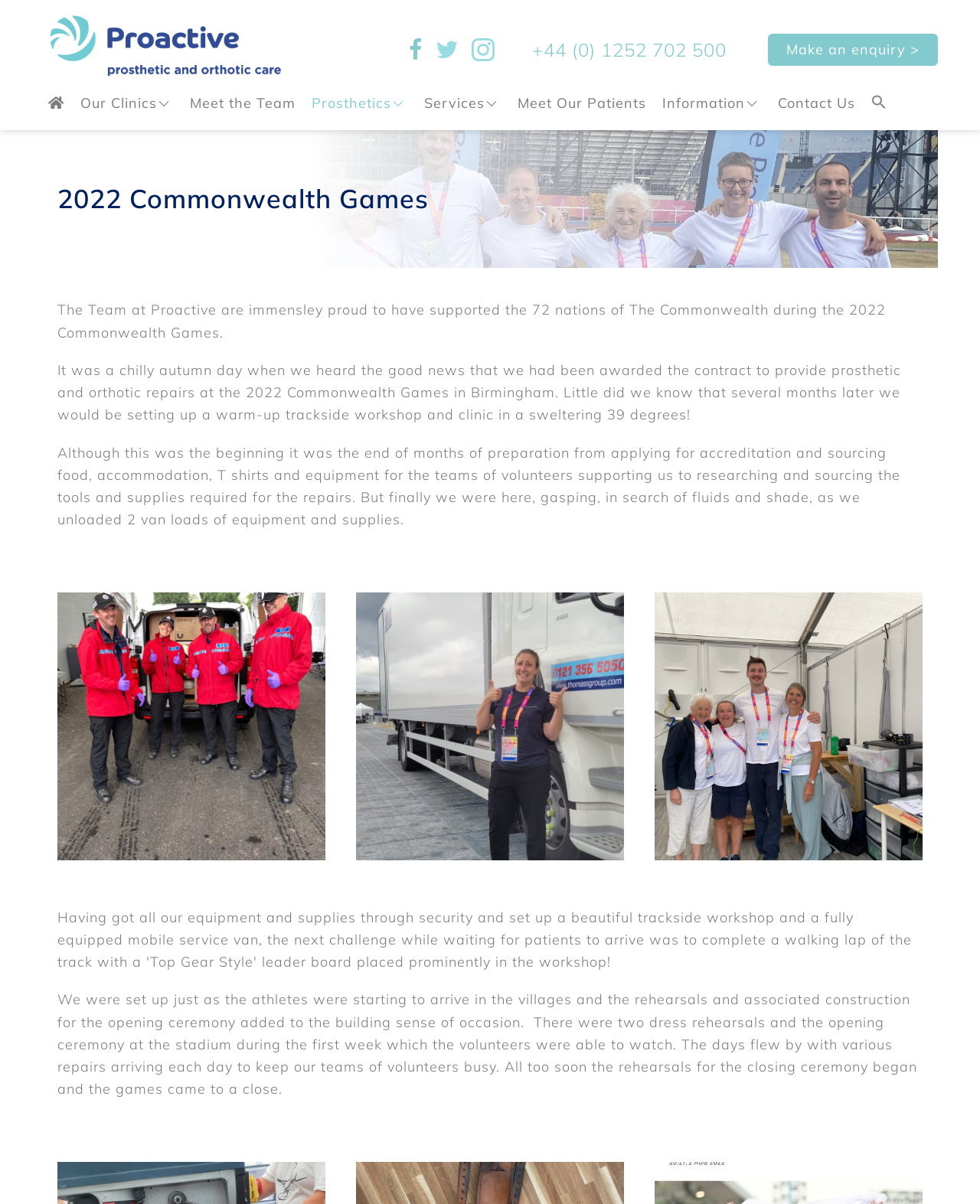Extract the main title from the webpage and generate its text.

2022 Commonwealth Games